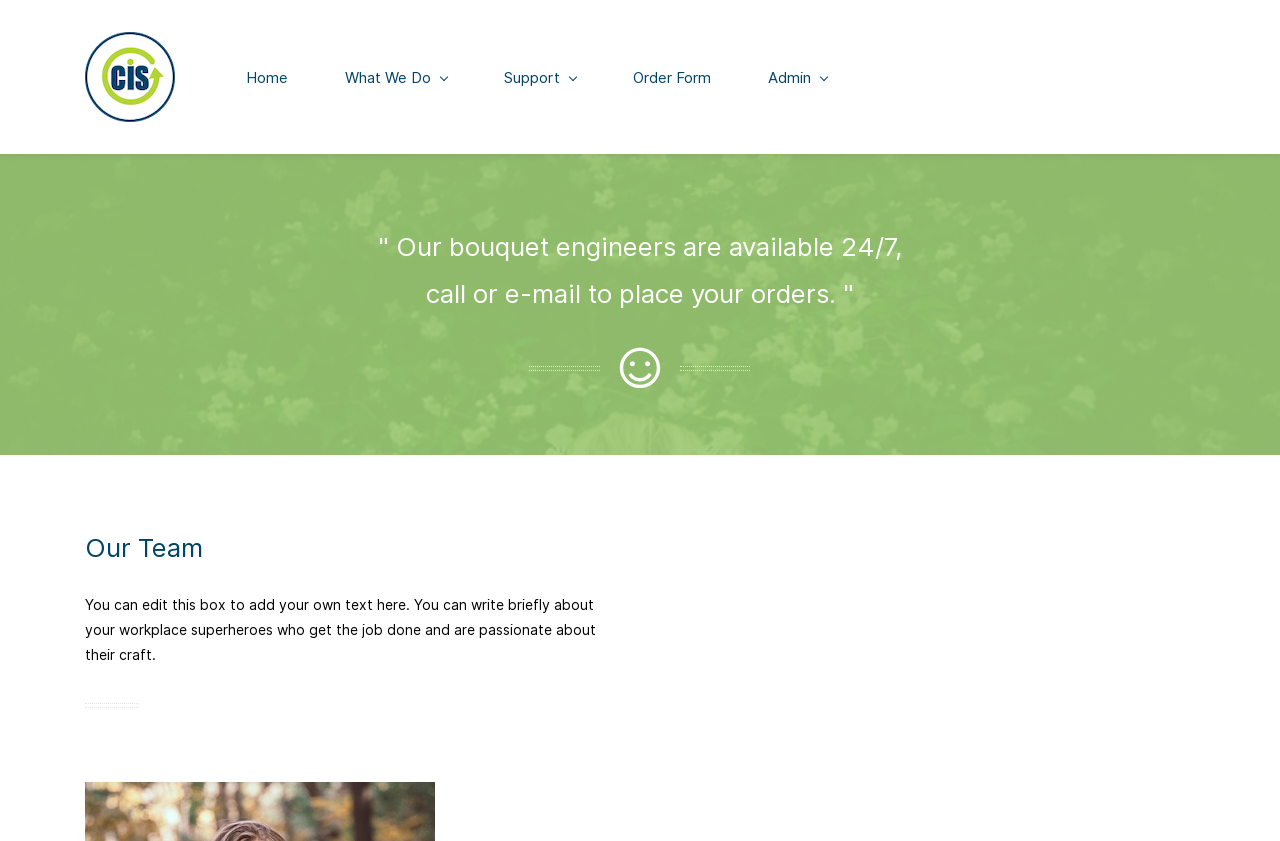Respond with a single word or phrase:
What is the link at the top-right corner of the webpage?

Admin